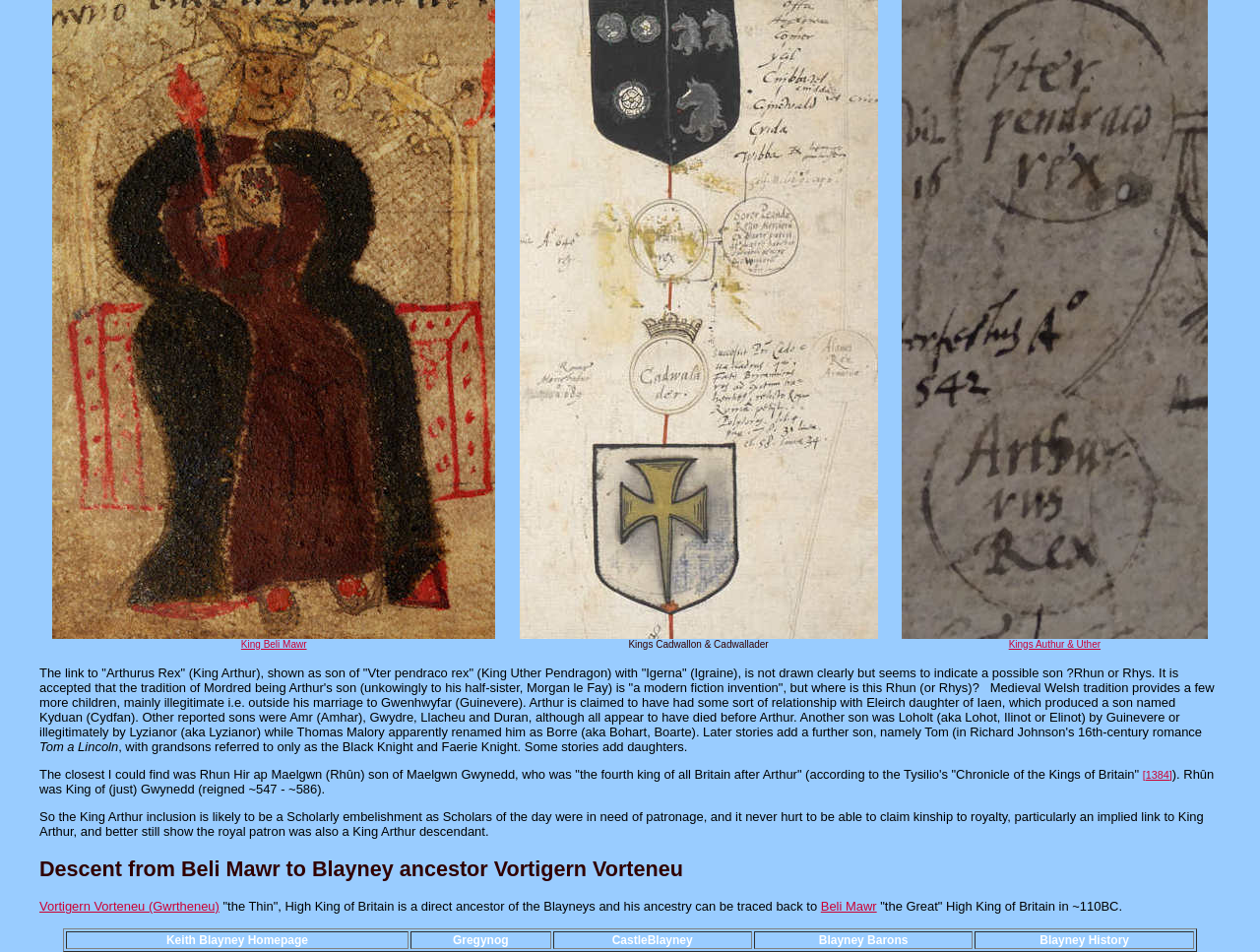Locate the bounding box coordinates of the area that needs to be clicked to fulfill the following instruction: "Go to Keith Blayney Homepage". The coordinates should be in the format of four float numbers between 0 and 1, namely [left, top, right, bottom].

[0.132, 0.98, 0.245, 0.995]